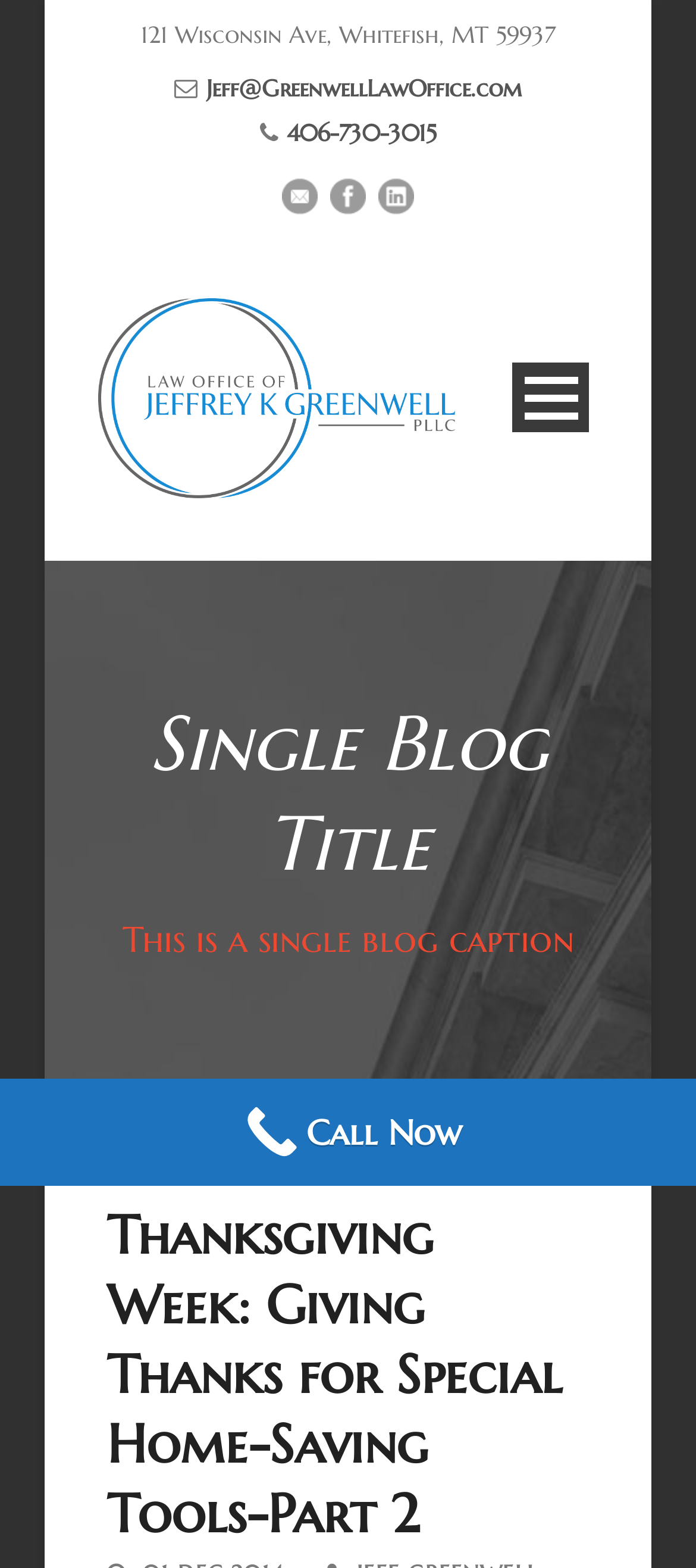How many navigation links are there?
Please answer the question with as much detail and depth as you can.

I counted the number of link elements in the navigation menu, which are 'Home', 'Services', 'About Us & Reviews', 'Bankruptcy Blog', 'Financial News', and 'Contact', and found that there are 6 navigation links.